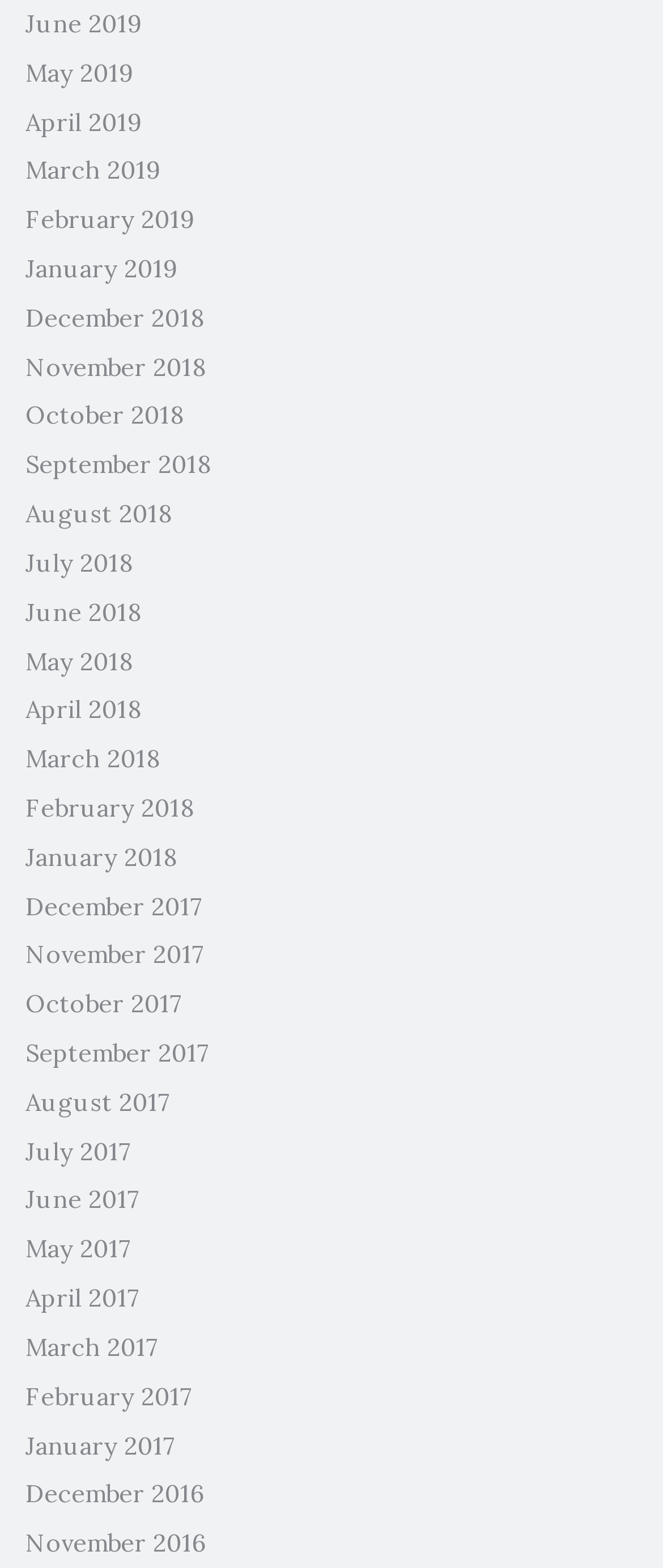Please provide a one-word or short phrase answer to the question:
How many months are listed in total?

24